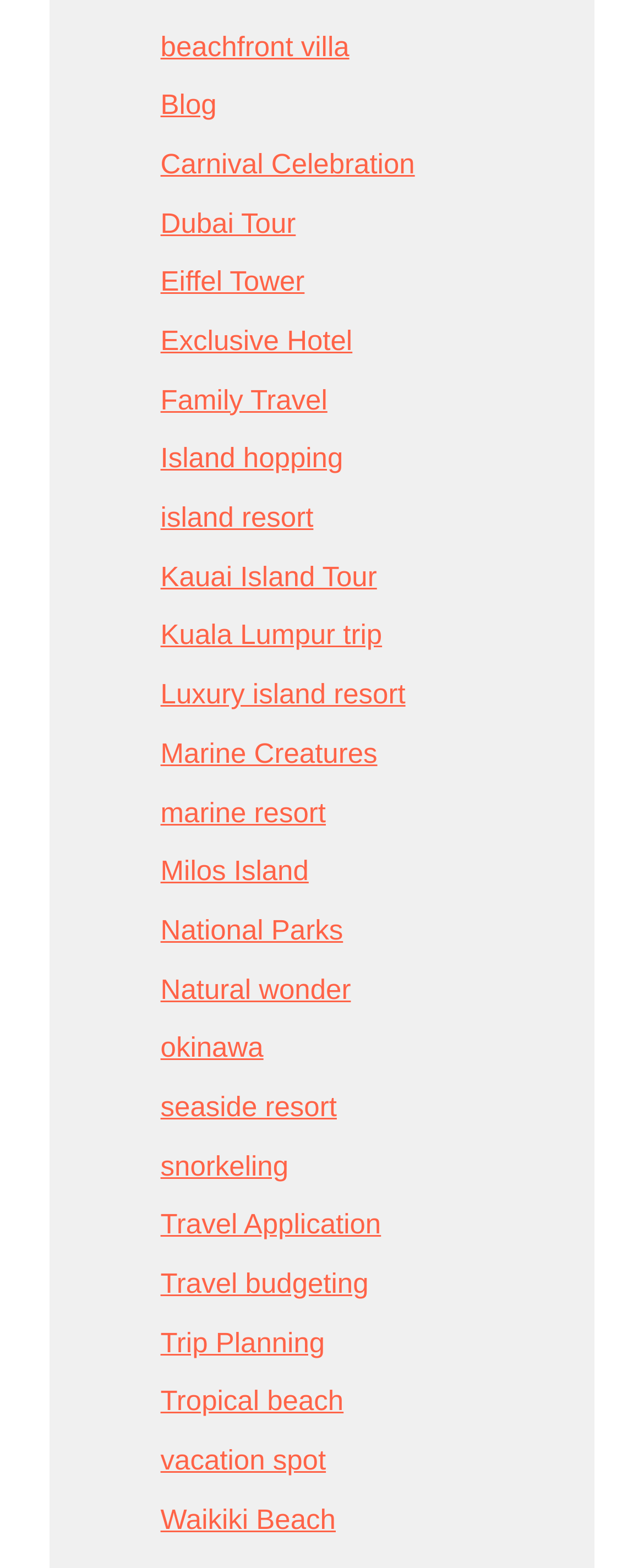Provide the bounding box coordinates for the area that should be clicked to complete the instruction: "view Eiffel Tower".

[0.249, 0.17, 0.473, 0.19]